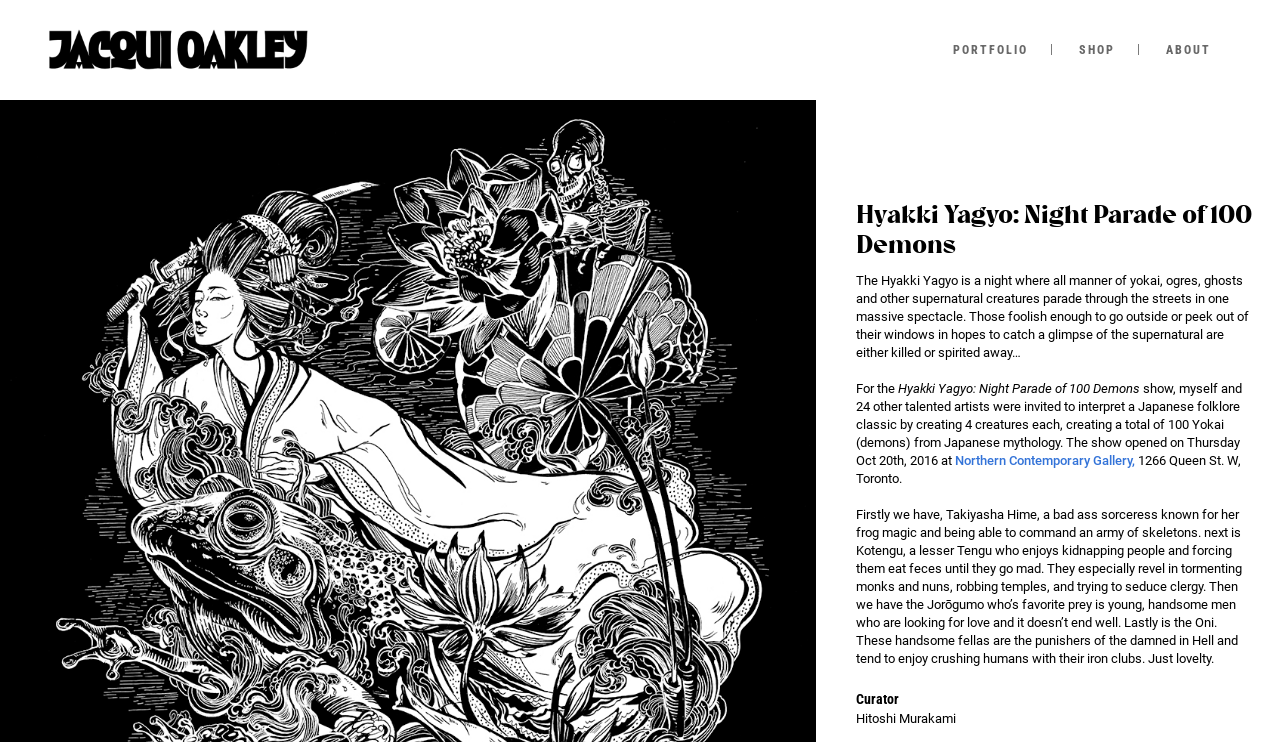Please determine the bounding box coordinates, formatted as (top-left x, top-left y, bottom-right x, bottom-right y), with all values as floating point numbers between 0 and 1. Identify the bounding box of the region described as: juin 9, 2023

None